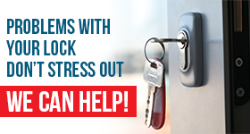What is the tone of the text in the image?
Give a one-word or short-phrase answer derived from the screenshot.

Assuring